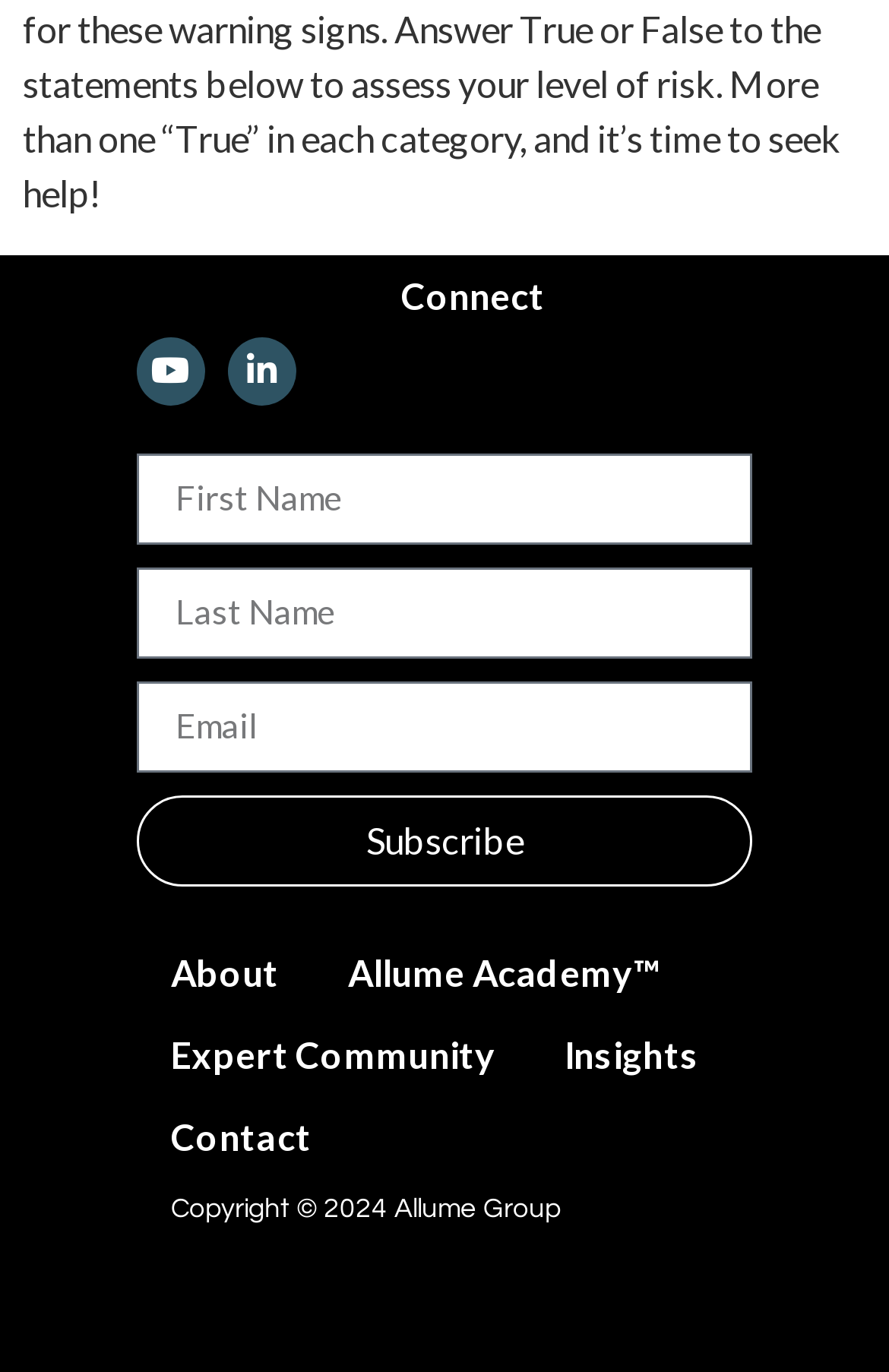Could you specify the bounding box coordinates for the clickable section to complete the following instruction: "Enter email address"?

[0.154, 0.496, 0.846, 0.563]